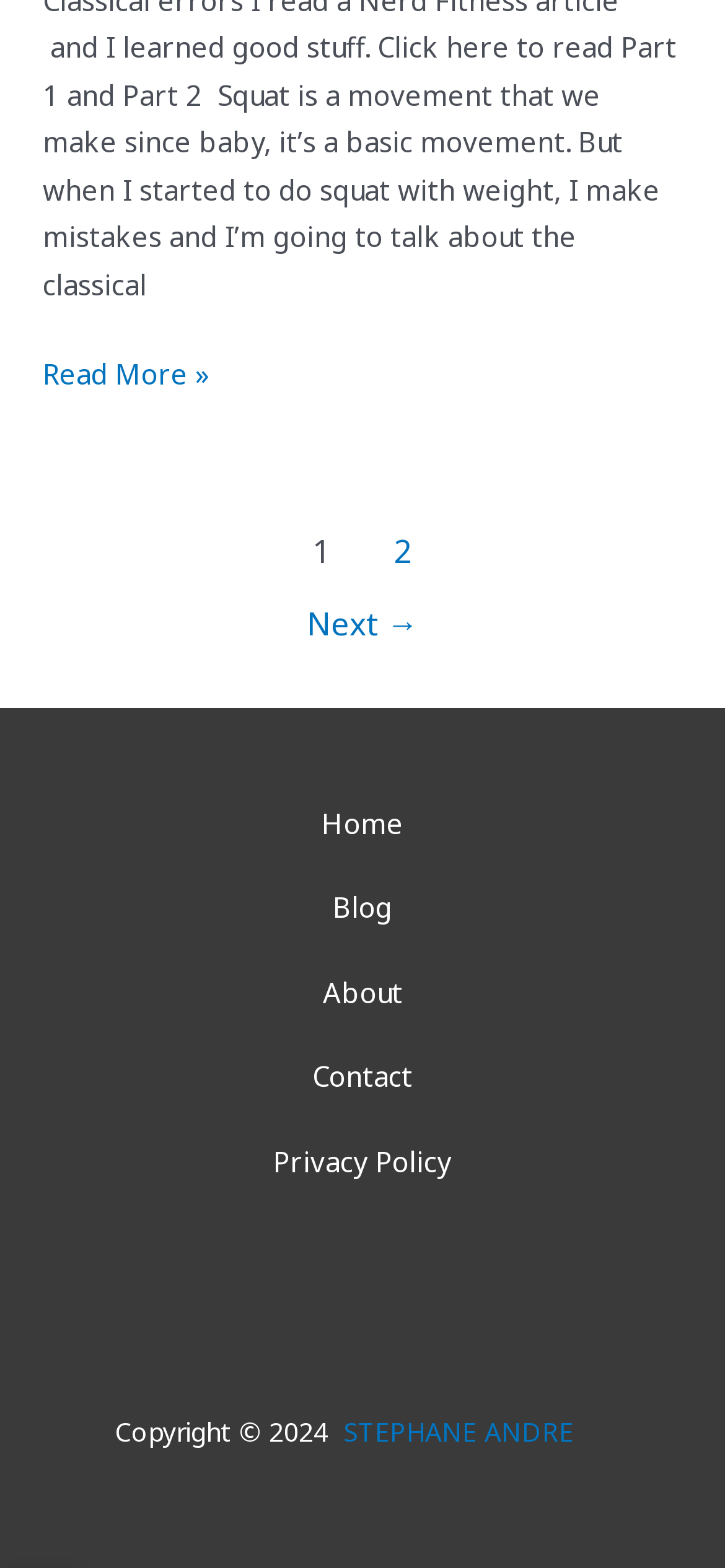Given the element description: "Blog", predict the bounding box coordinates of this UI element. The coordinates must be four float numbers between 0 and 1, given as [left, top, right, bottom].

[0.459, 0.552, 0.541, 0.606]